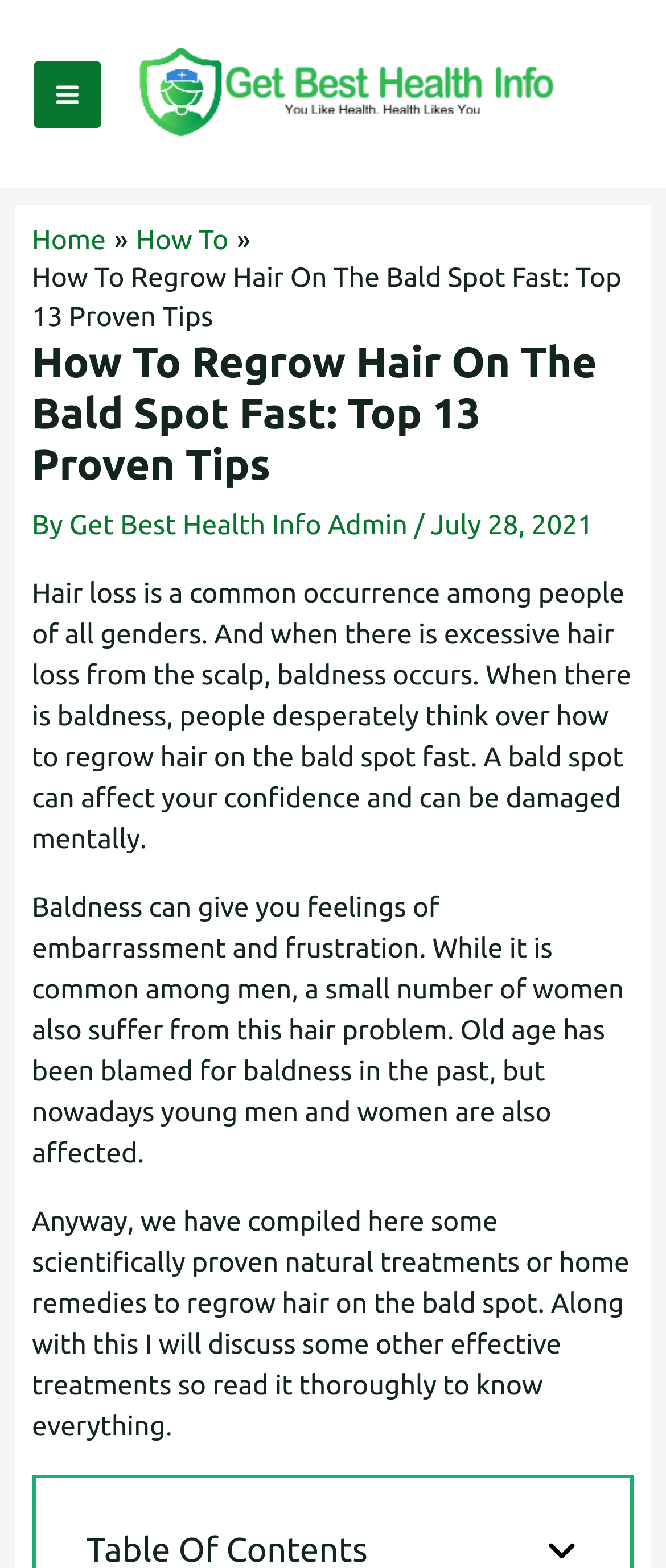Provide a brief response in the form of a single word or phrase:
Who is the author of the article?

Get Best Health Info Admin